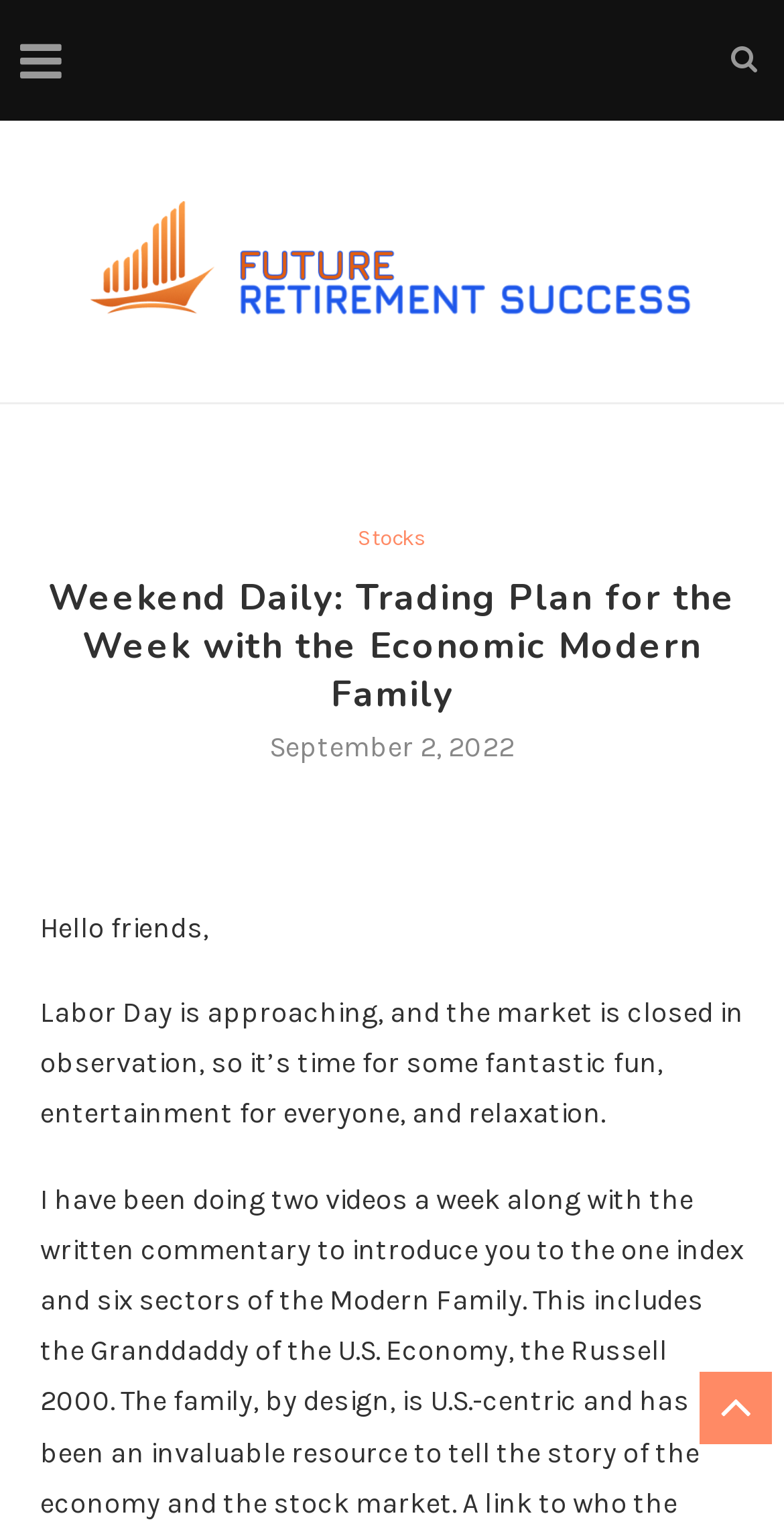How many links are there in the main content area?
Using the picture, provide a one-word or short phrase answer.

3